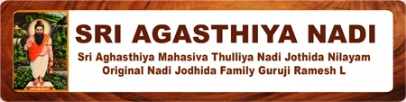What is the significance of the phrase 'Original Nadi Jothida Family'?
Please respond to the question thoroughly and include all relevant details.

The phrase 'Original Nadi Jothida Family' on the banner claims to be from the original family, highlighting its authenticity and lineage, which is significant in establishing the credibility of the establishment in the Nadi astrology tradition.